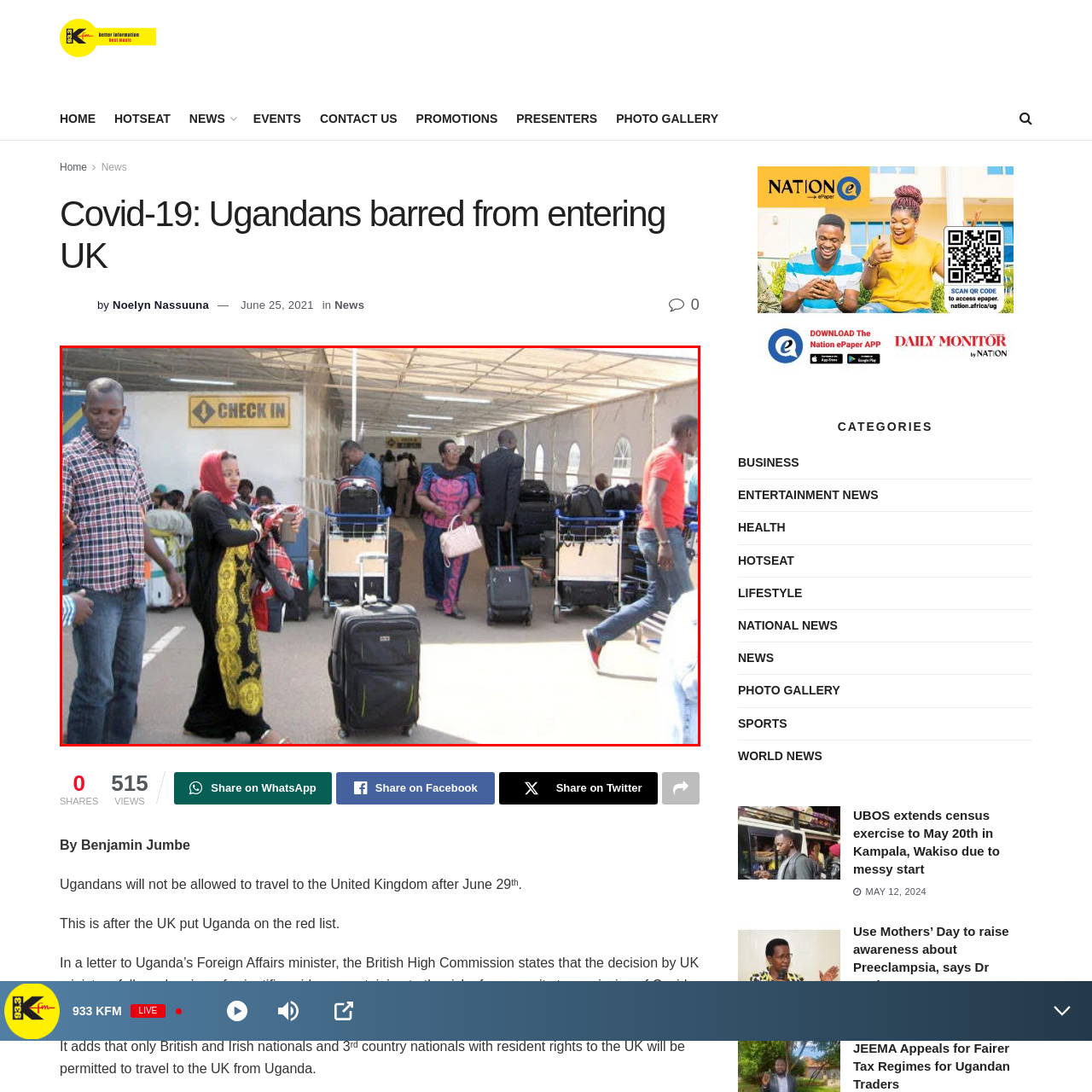Analyze the image highlighted by the red bounding box and give a one-word or phrase answer to the query: What is above the travelers' heads?

Signs